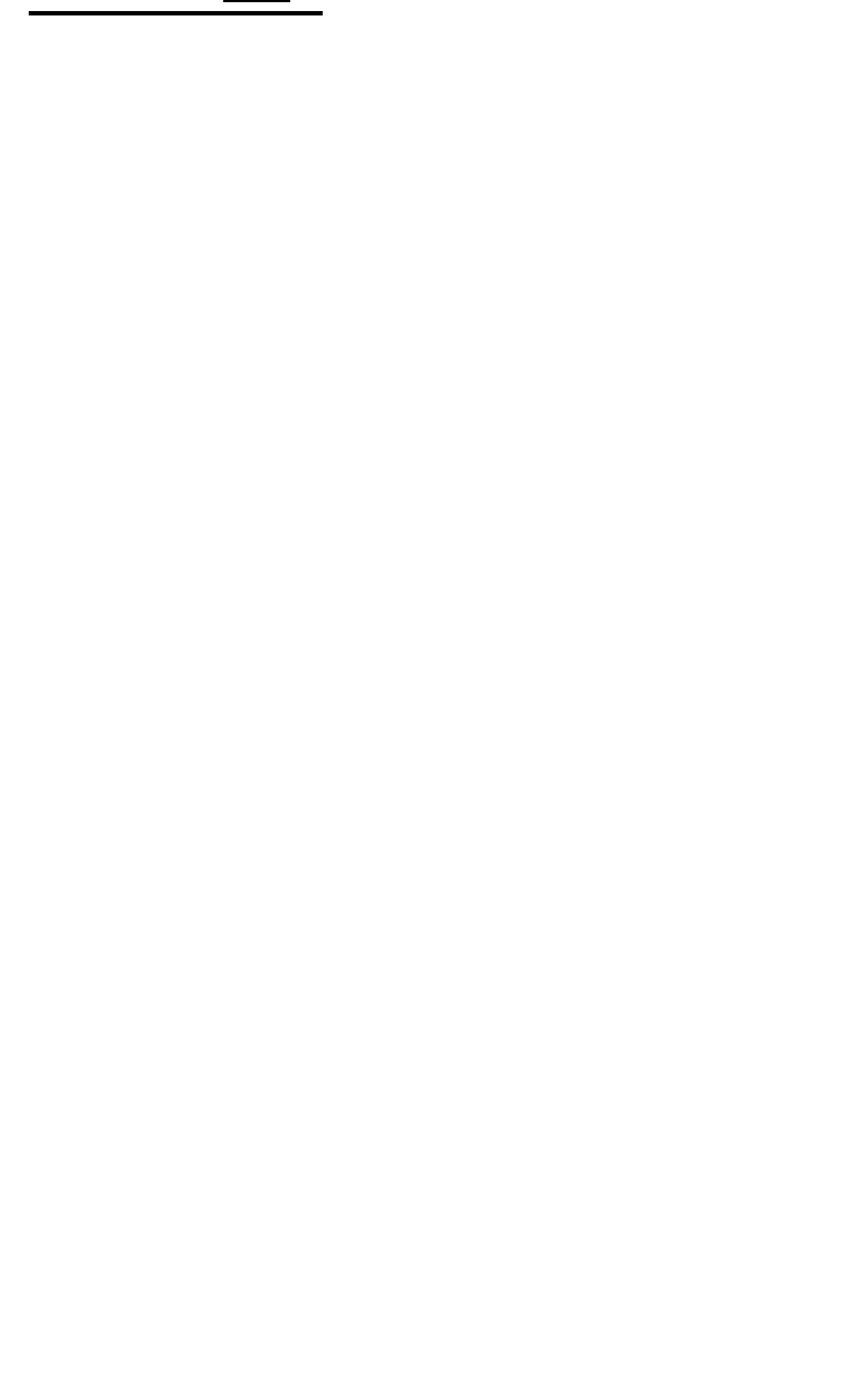Locate the bounding box of the UI element described by: "Search" in the given webpage screenshot.

[0.231, 0.016, 0.337, 0.039]